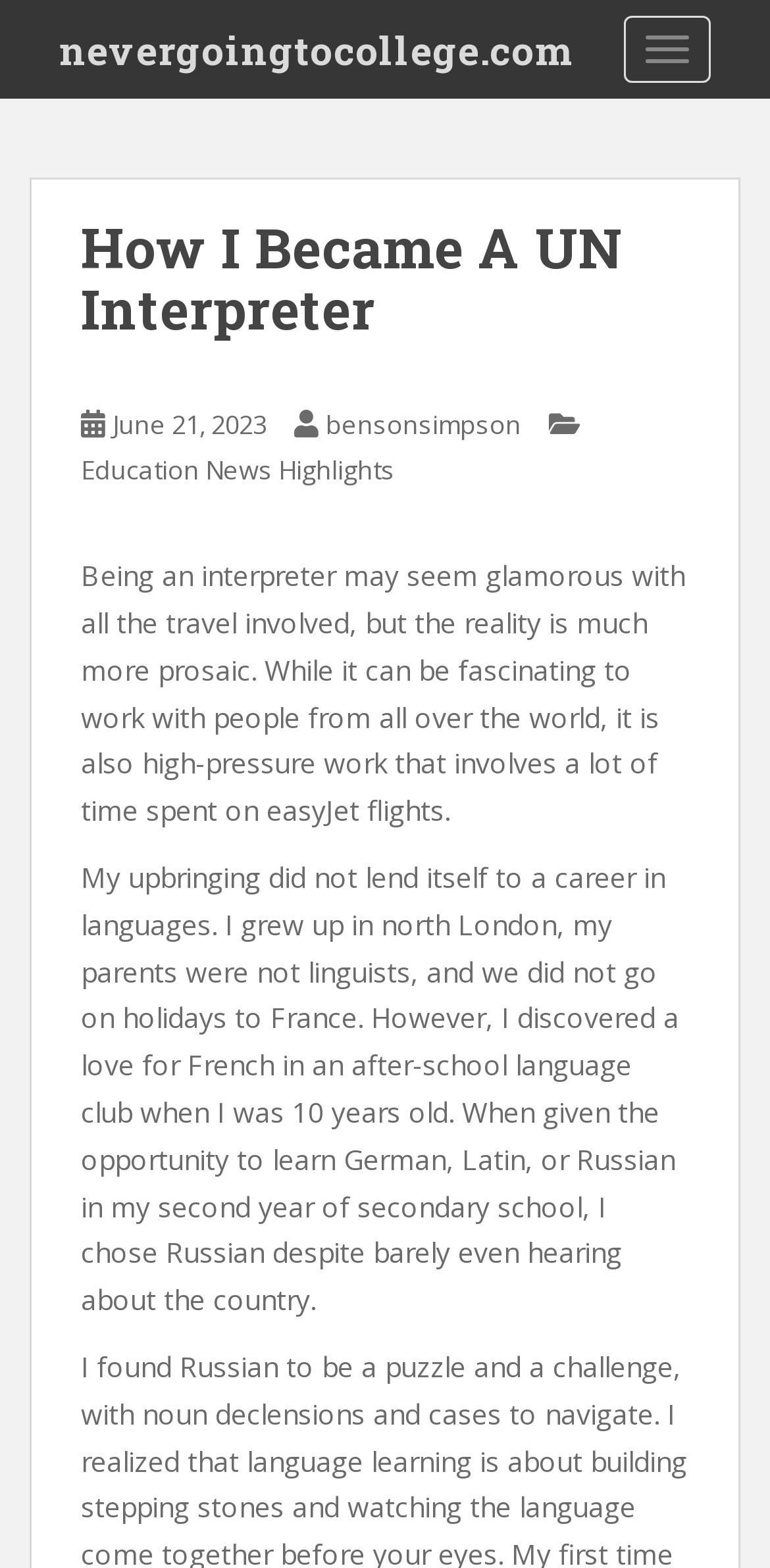What is the date of the article?
We need a detailed and exhaustive answer to the question. Please elaborate.

I found the date of the article by looking at the link element with the text 'June 21, 2023' which is located below the main heading and above the article content.